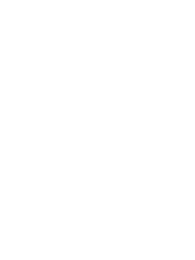Describe the scene depicted in the image with great detail.

The image features the cover of a program titled "Elizabeth Rider - Clean Up Your Diet 10-Step Program." This program is marketed as a guide for individuals looking to improve their dietary habits through a structured approach. The design of the cover incorporates a clean and appealing aesthetic, emphasizing wellness and clarity. The program is categorized under "Personal Development," highlighting its focus on personal growth and healthier lifestyle choices.

Additionally, the program is presented in a promotional context, with a "Sale!" label, making it appealing for potential buyers looking for effective dietary solutions. The cover suggests a comprehensive approach, likely offering practical steps and advice tailored to help participants enhance their overall health and well-being.